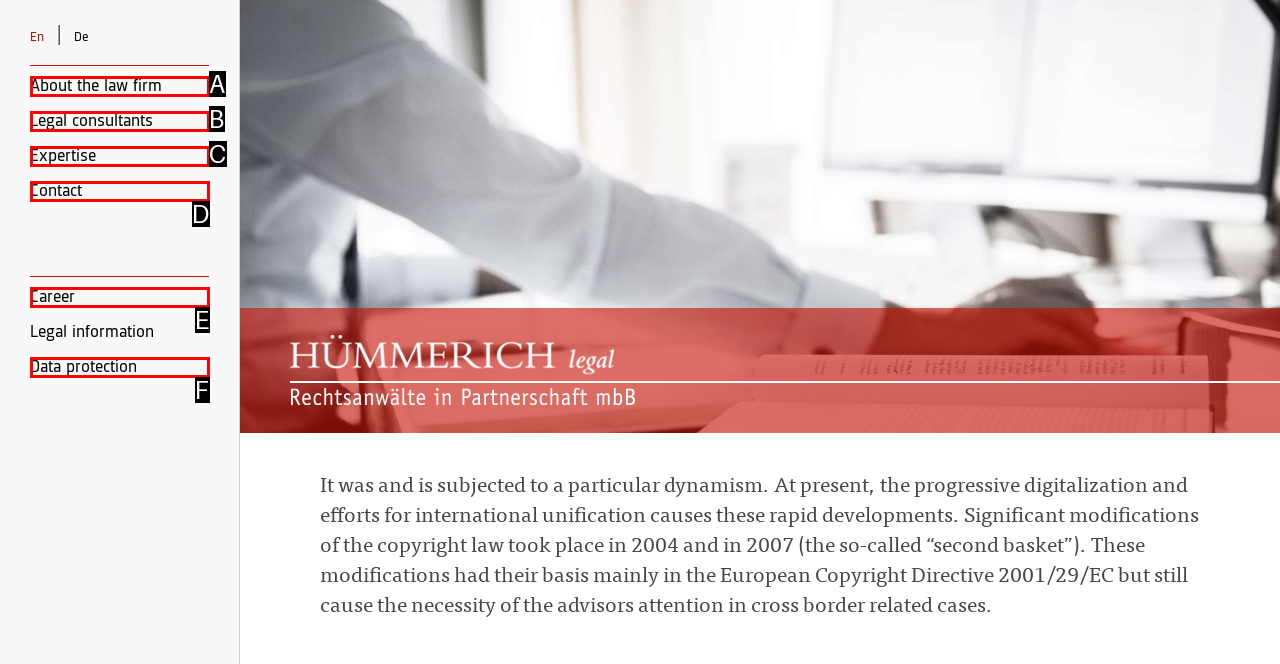Tell me which one HTML element best matches the description: Contact
Answer with the option's letter from the given choices directly.

D